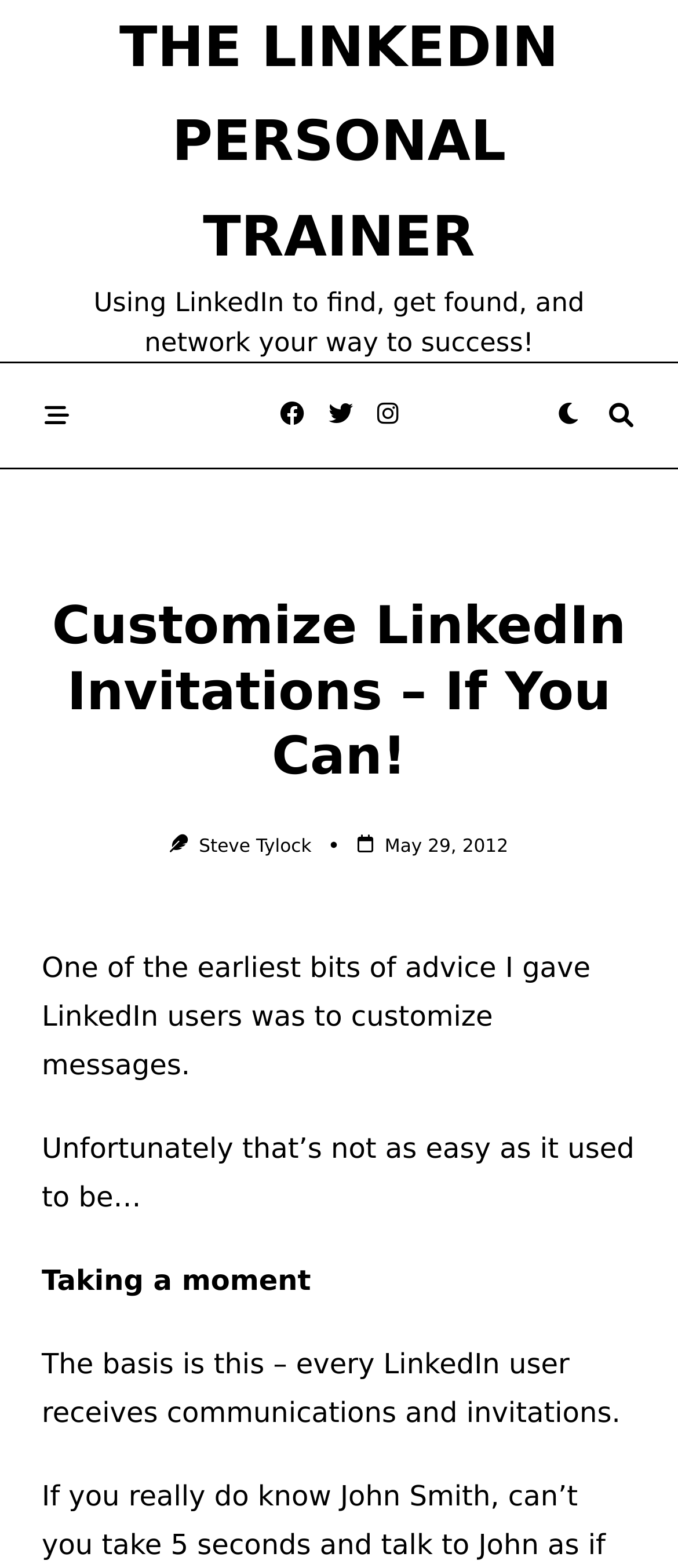Please find the bounding box for the following UI element description. Provide the coordinates in (top-left x, top-left y, bottom-right x, bottom-right y) format, with values between 0 and 1: May 29, 2012

[0.567, 0.533, 0.75, 0.546]